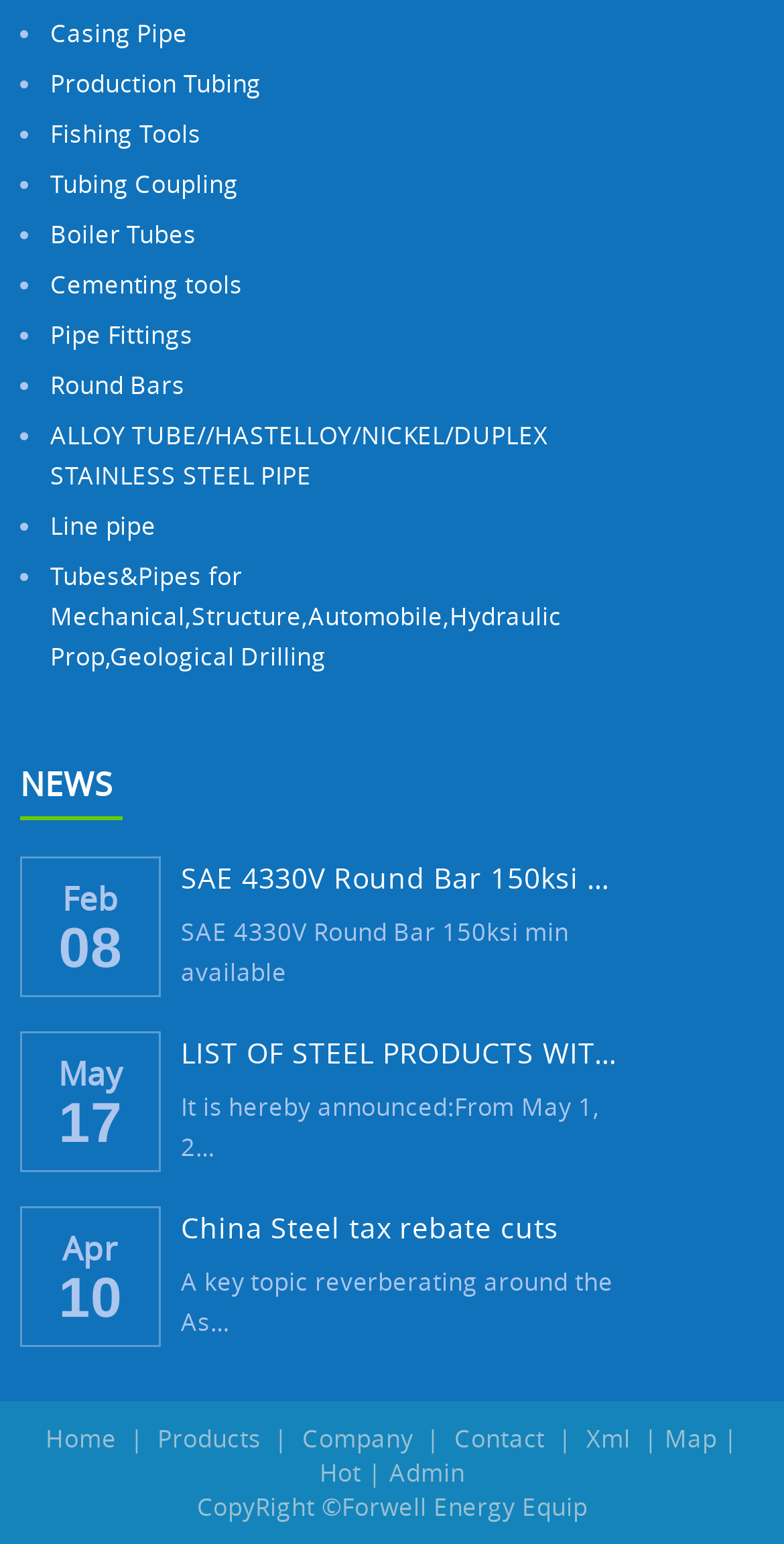Pinpoint the bounding box coordinates of the clickable area necessary to execute the following instruction: "Explore Products". The coordinates should be given as four float numbers between 0 and 1, namely [left, top, right, bottom].

[0.201, 0.92, 0.333, 0.941]